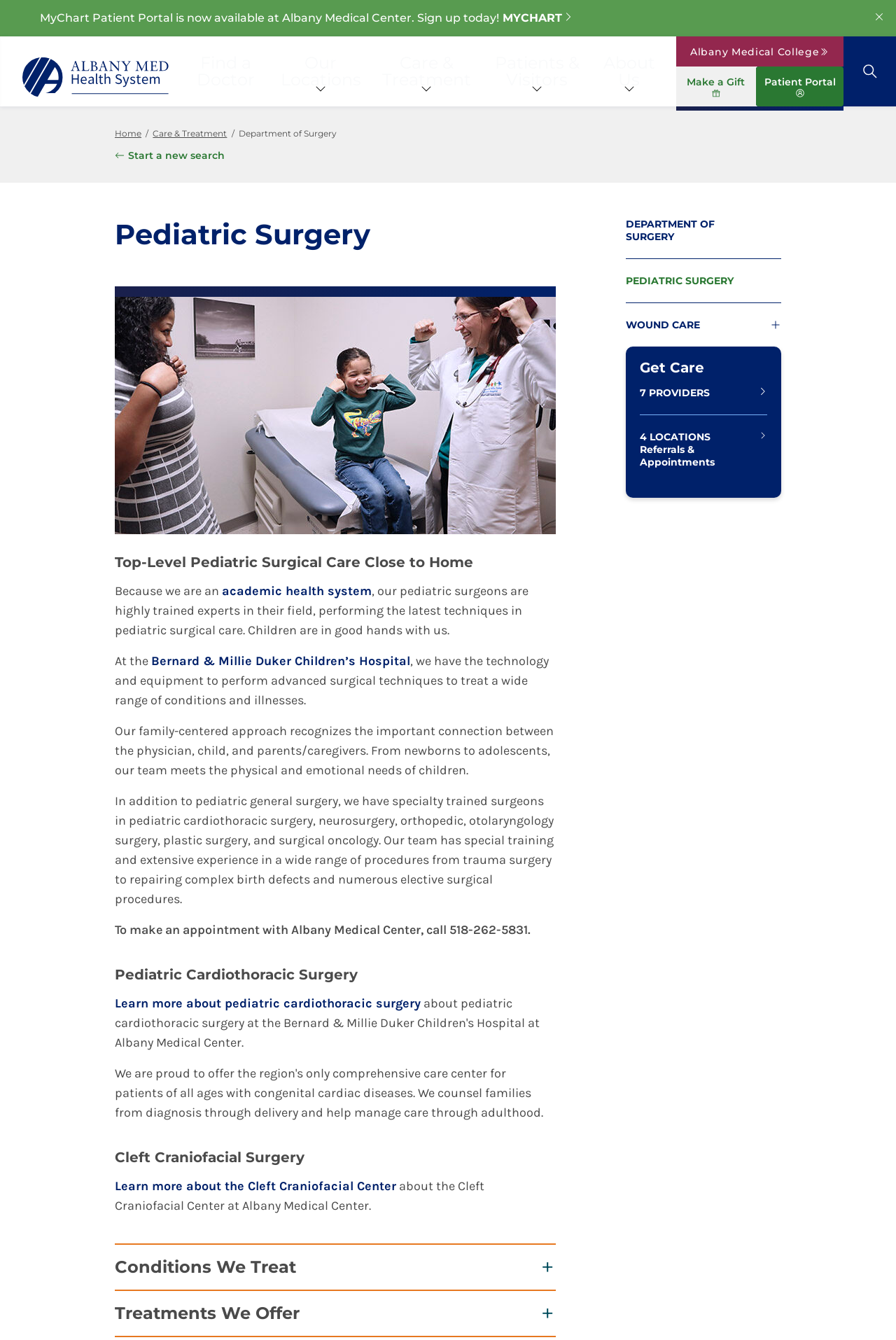Illustrate the webpage thoroughly, mentioning all important details.

This webpage is about the Albany Med Health System, specifically the pediatric surgery department. At the top, there is a notification about the MyChart Patient Portal being available at Albany Medical Center, with a link to sign up. Below this, there is a navigation menu with links to various sections, including "Find a Doctor", "Our Locations", "Care & Treatment", "Patients & Visitors", and "About Us".

On the left side, there is a column with links to different locations, including Albany Medical Center, Bernard & Millie Duker Children's Hospital, and Saratoga Hospital. Below this, there are links to various care and treatment services, such as patient care services search, refer a patient, and billing and insurance.

In the main content area, there are three columns with links to different sections. The first column has links to care and treatment services, including patient care services search, refer a patient, and billing and insurance. The second column has links to patients and visitors services, including your hospital visit, billing and insurance, and patient relations. The third column has links to about us sections, including our story, leadership, and nursing.

At the top right, there is a search bar with a search button and a link to the patient portal. Below this, there are links to Albany Medical College, make a gift, and patient portal. At the very bottom, there is a link to search and a button to start a new search.

Throughout the page, there are several images, including a logo for Albany Med Health System, images for the different locations, and icons for the various services and sections.